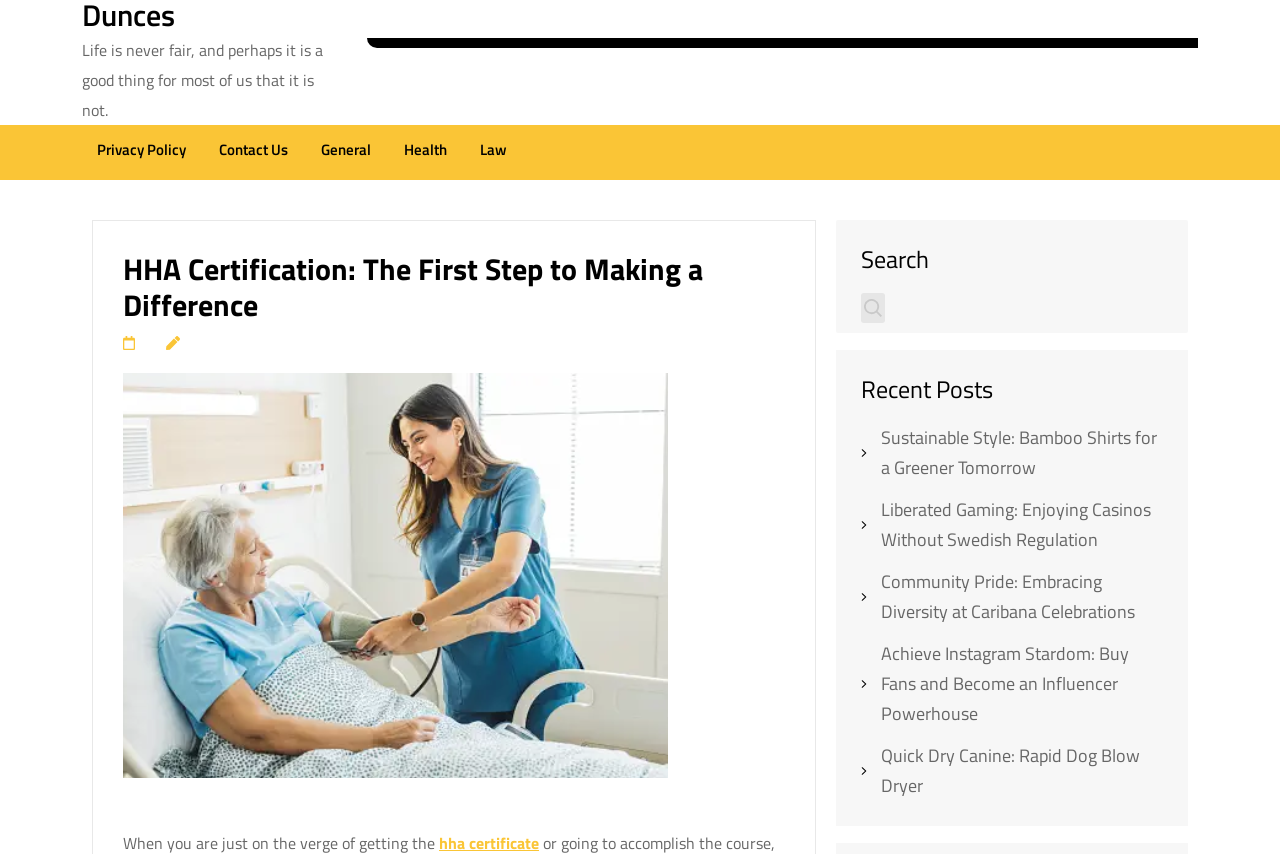Using the element description: "General", determine the bounding box coordinates. The coordinates should be in the format [left, top, right, bottom], with values between 0 and 1.

[0.251, 0.158, 0.29, 0.199]